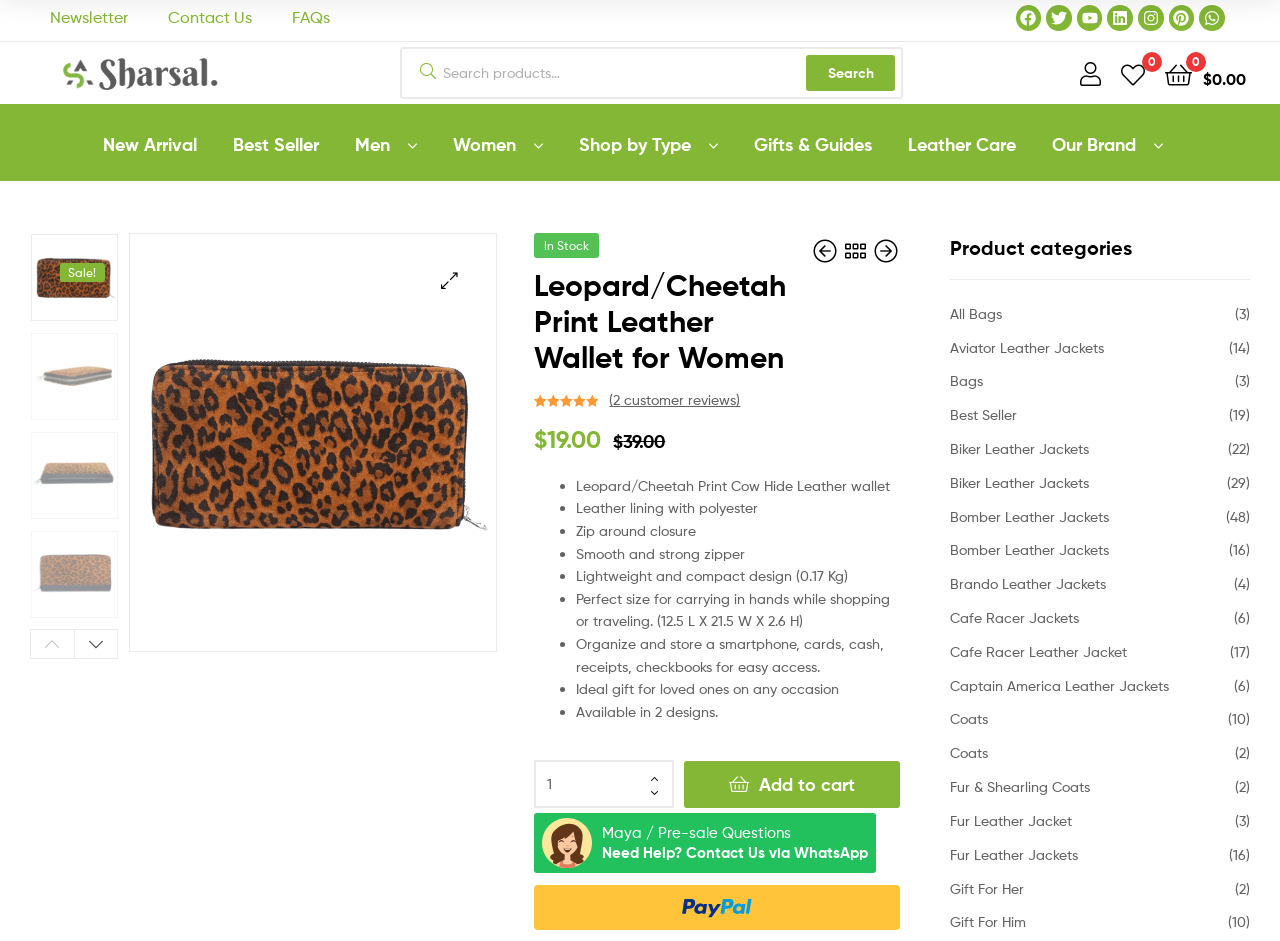Extract the bounding box coordinates of the UI element described by: "Sharsal Store". The coordinates should include four float numbers ranging from 0 to 1, e.g., [left, top, right, bottom].

[0.046, 0.101, 0.117, 0.186]